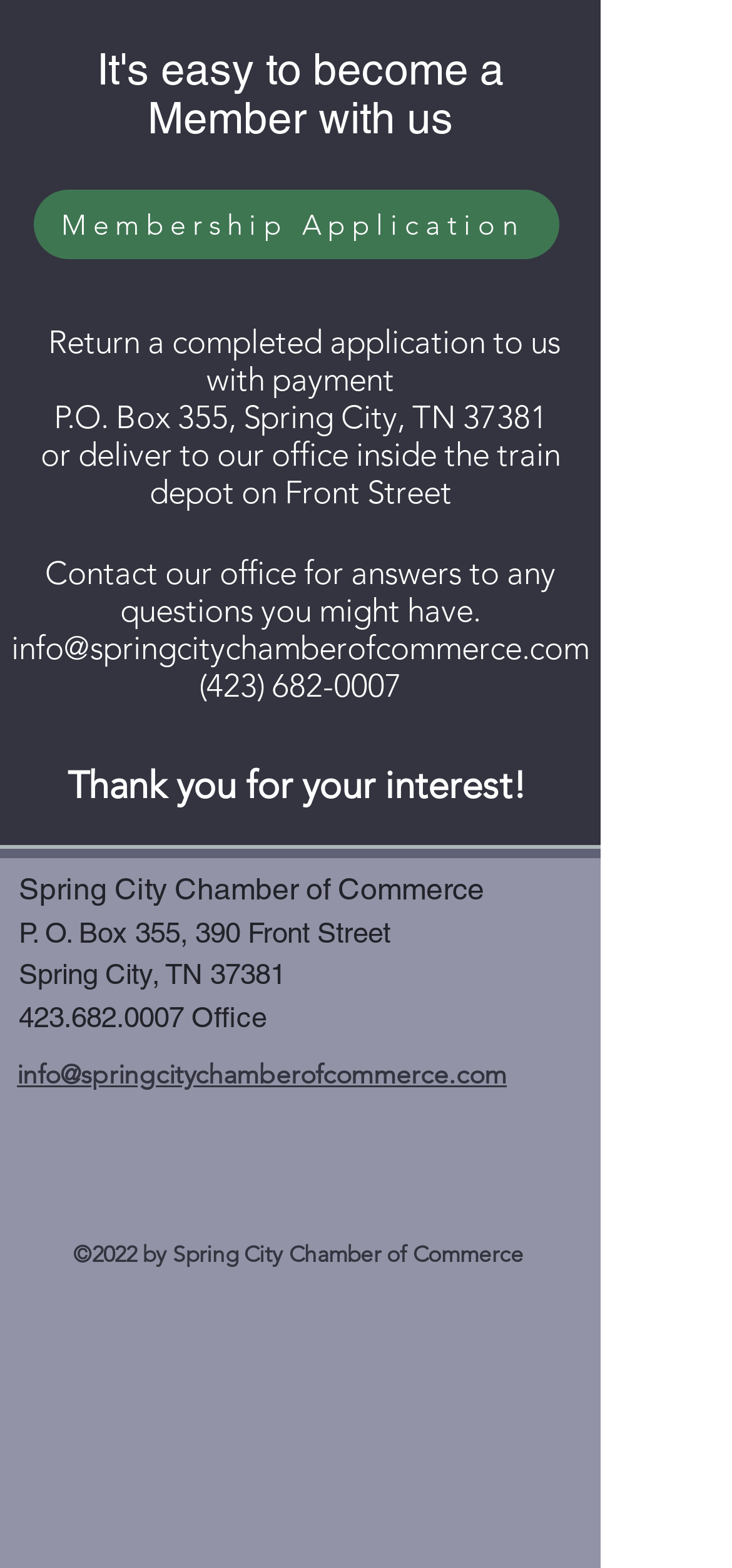Predict the bounding box of the UI element based on this description: "(423) 682-0007".

[0.272, 0.425, 0.549, 0.449]